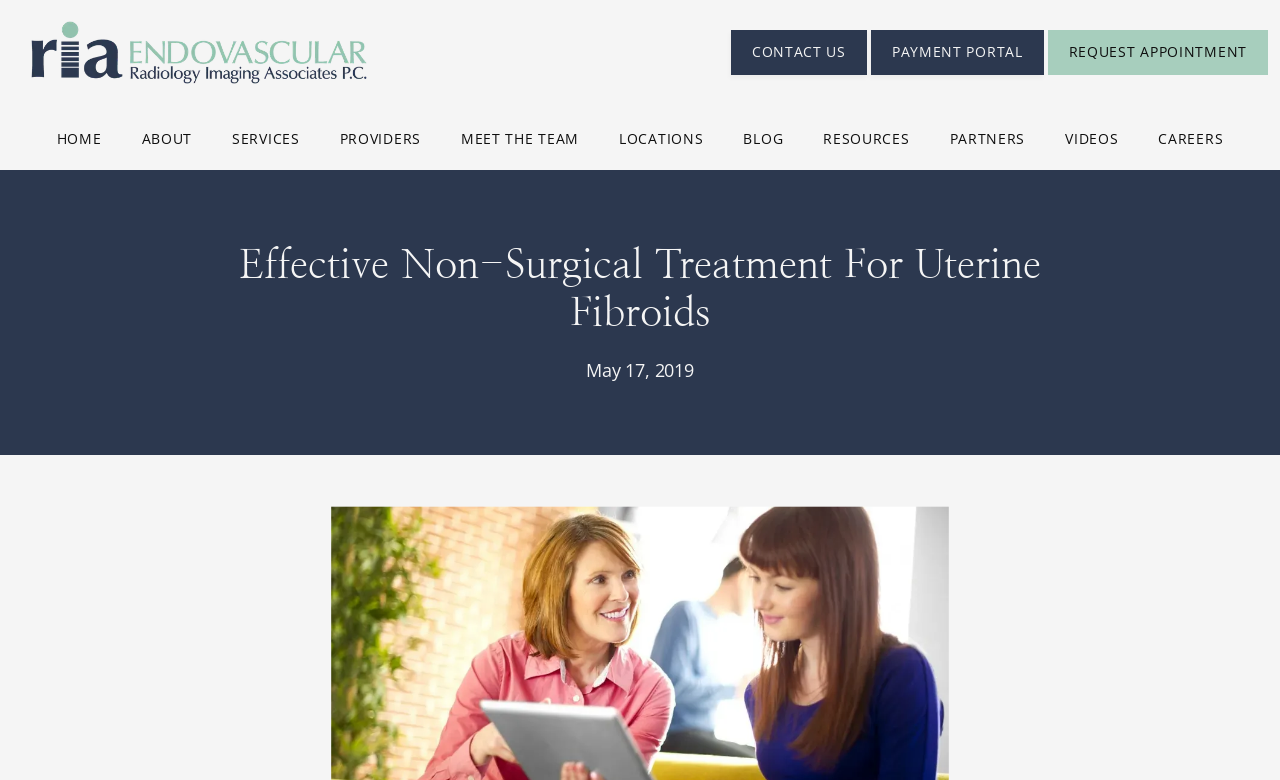Using the description "Technology", predict the bounding box of the relevant HTML element.

None